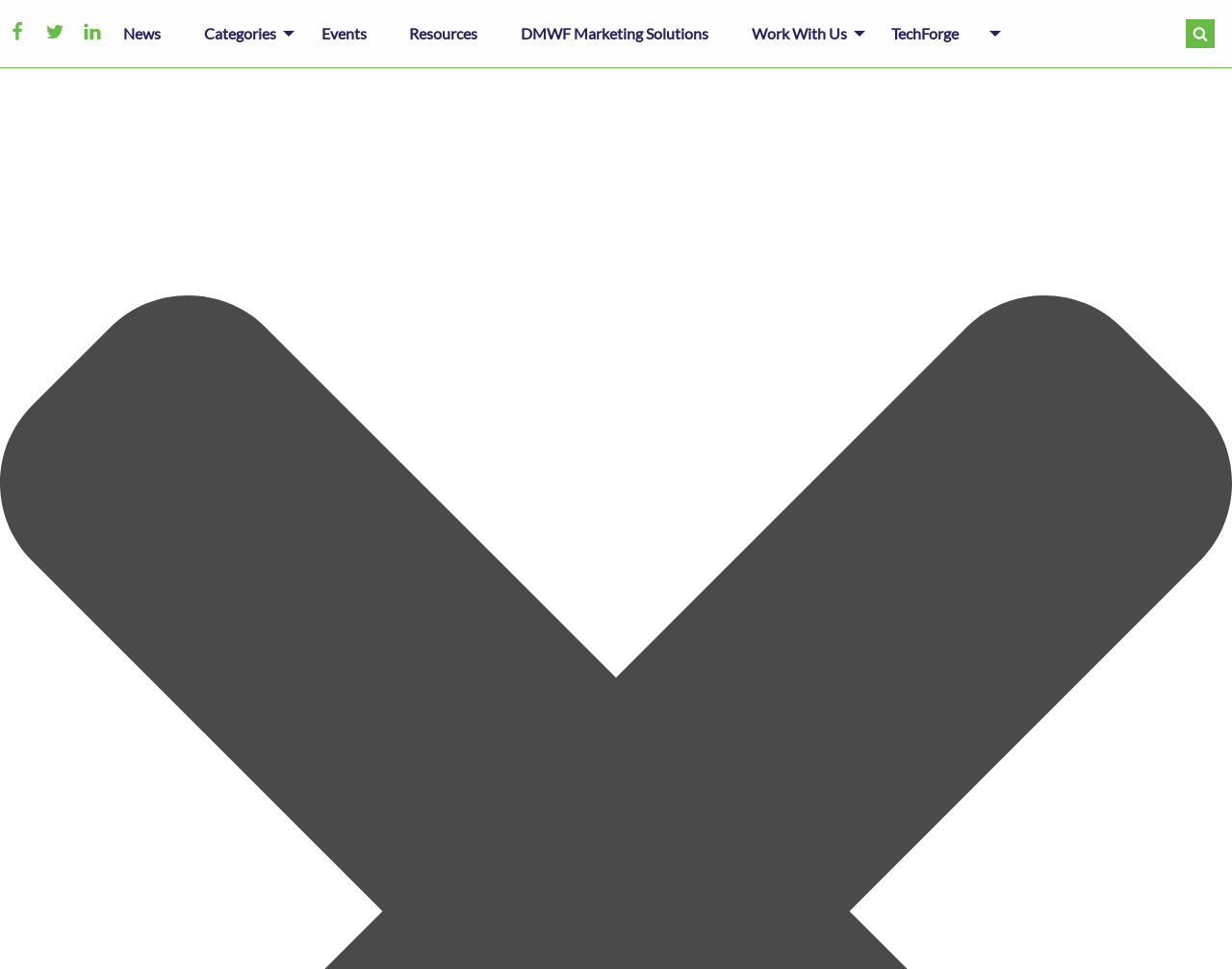Find the bounding box coordinates for the area that should be clicked to accomplish the instruction: "Click on the GO button".

[0.962, 0.02, 0.986, 0.05]